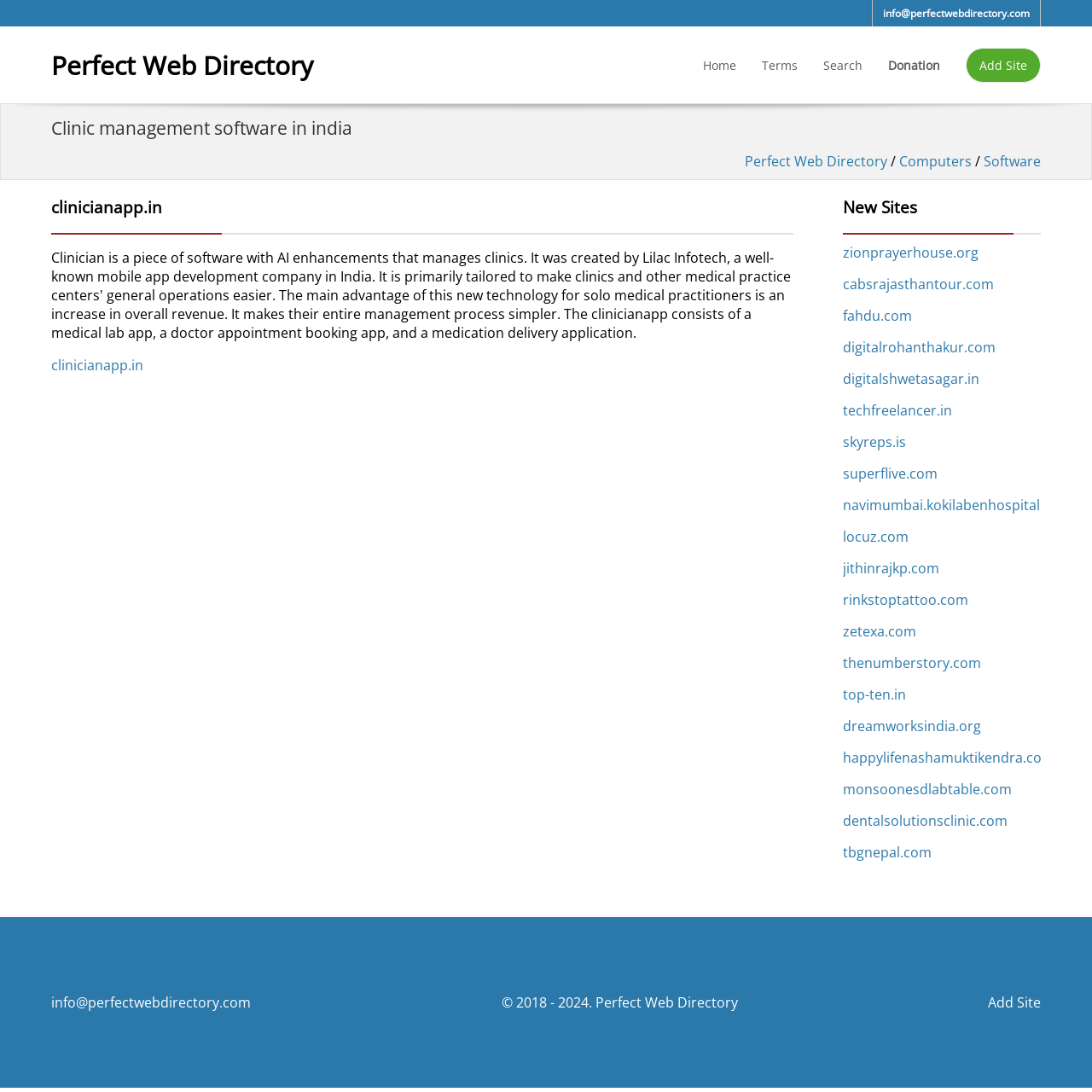Please find the bounding box coordinates (top-left x, top-left y, bottom-right x, bottom-right y) in the screenshot for the UI element described as follows: Add Site

[0.884, 0.043, 0.953, 0.075]